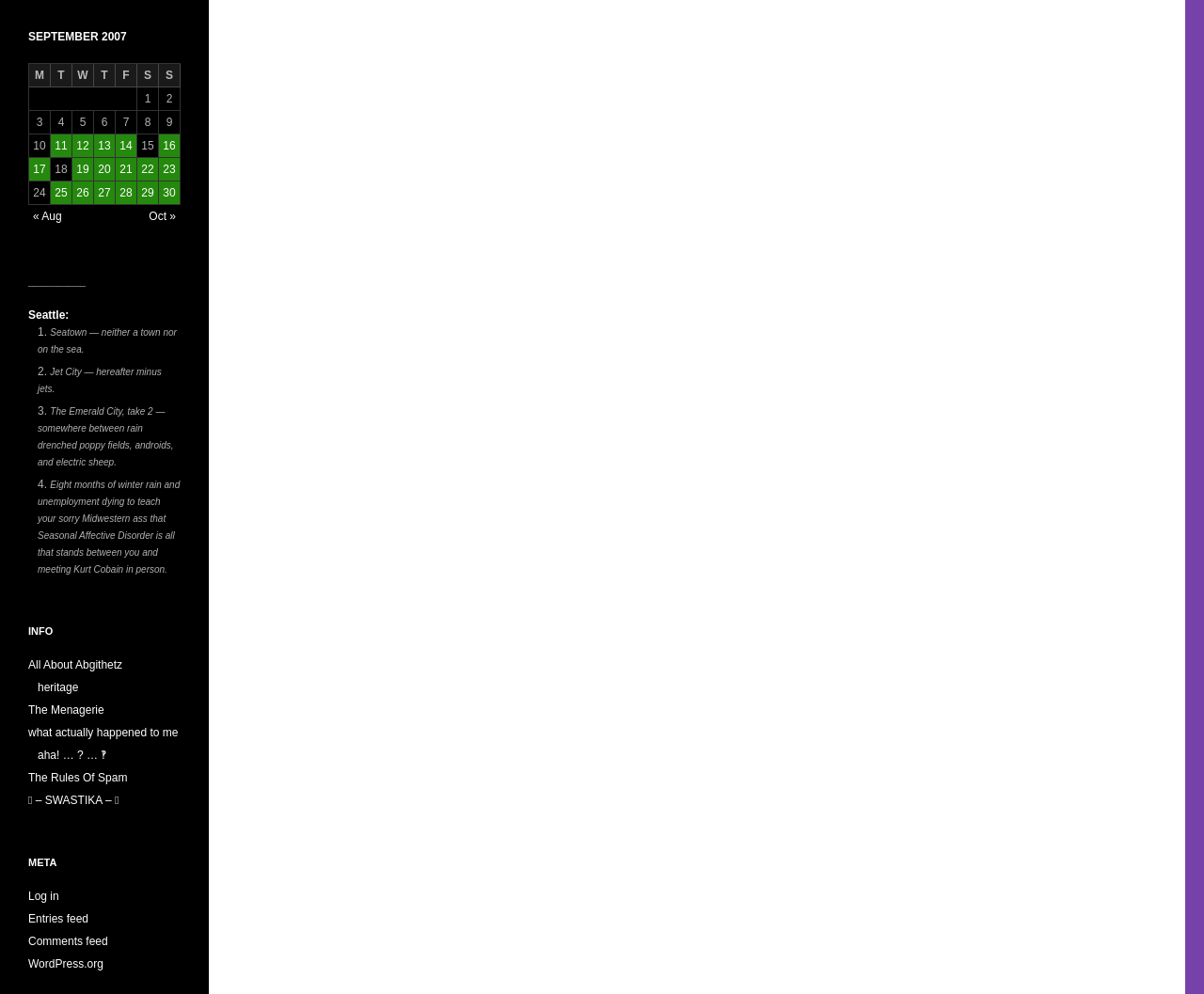Determine the coordinates of the bounding box for the clickable area needed to execute this instruction: "Click on 'Oct »'".

[0.124, 0.211, 0.146, 0.225]